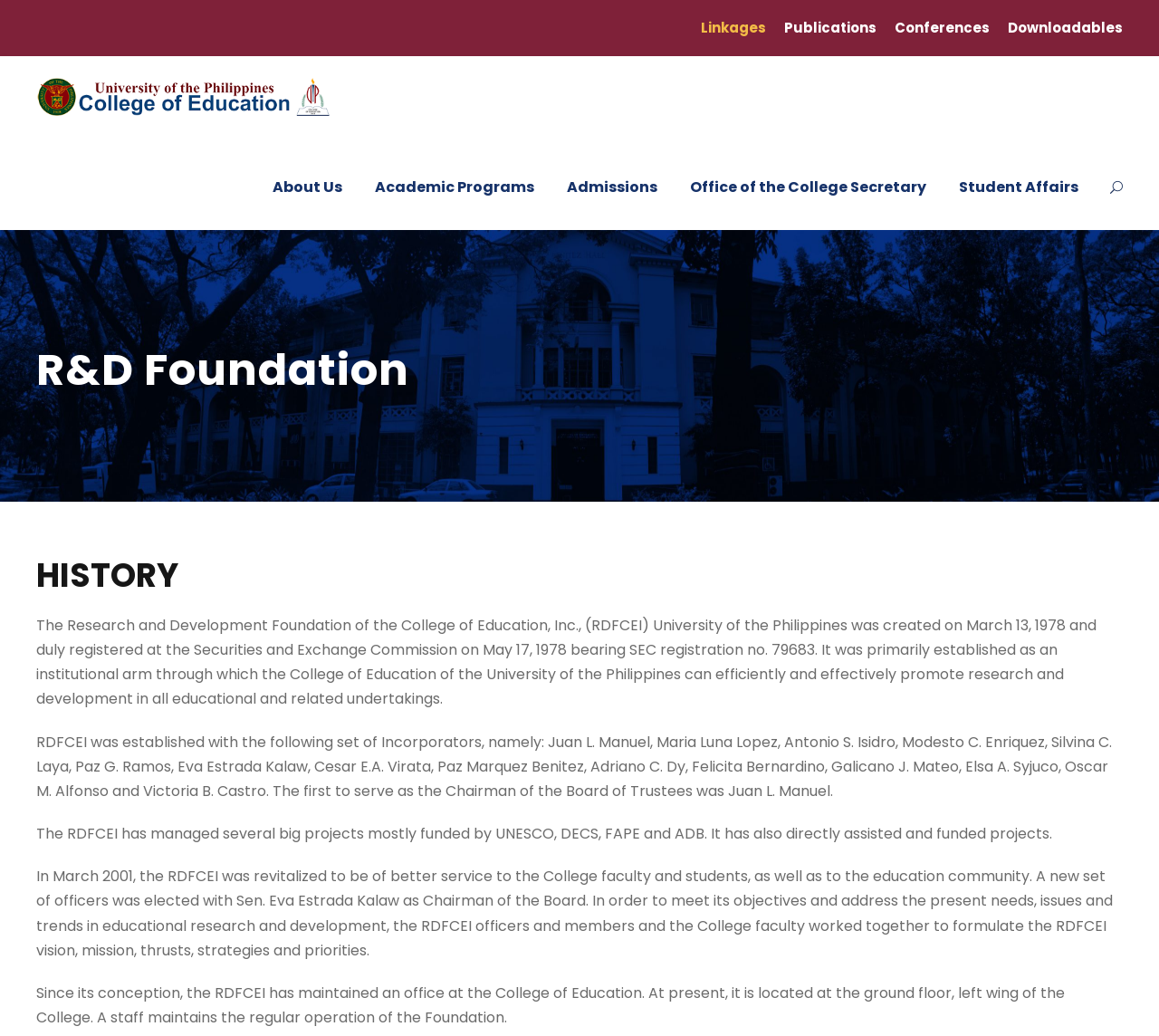Please identify the bounding box coordinates of the region to click in order to complete the given instruction: "Go to Conferences". The coordinates should be four float numbers between 0 and 1, i.e., [left, top, right, bottom].

[0.772, 0.017, 0.854, 0.052]